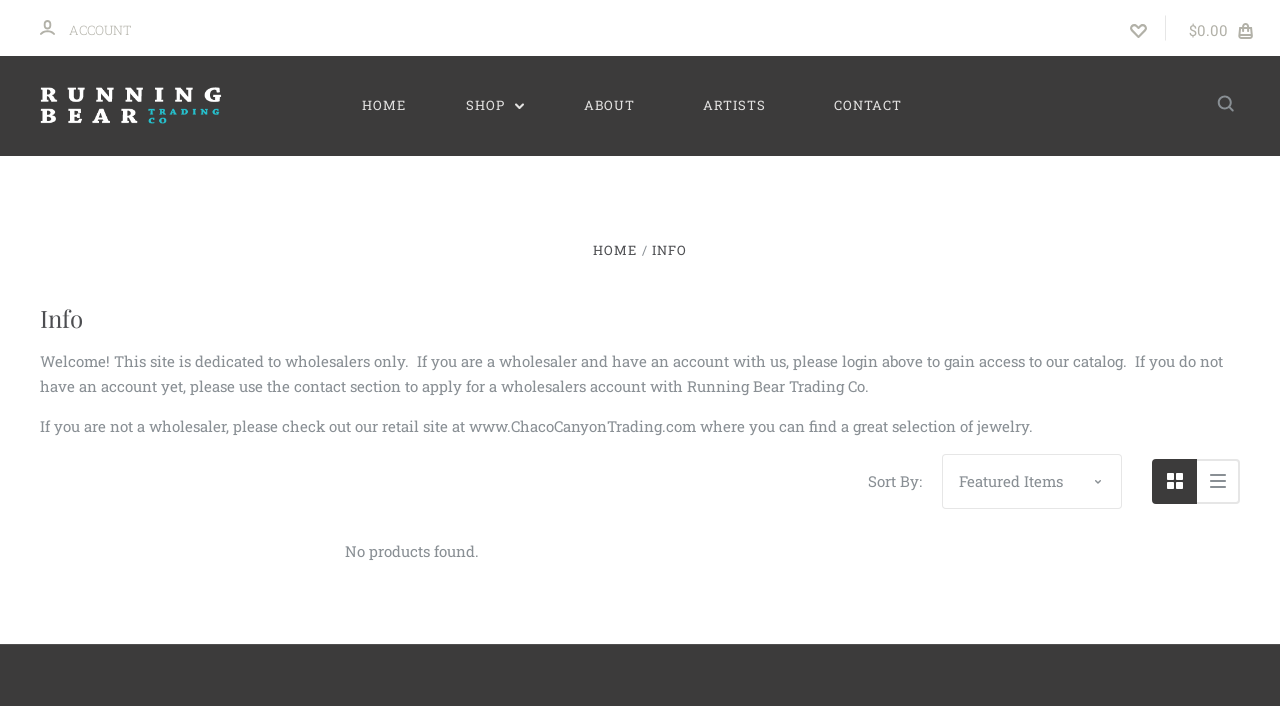Provide a single word or phrase to answer the given question: 
What is the purpose of this website?

Wholesaler catalog